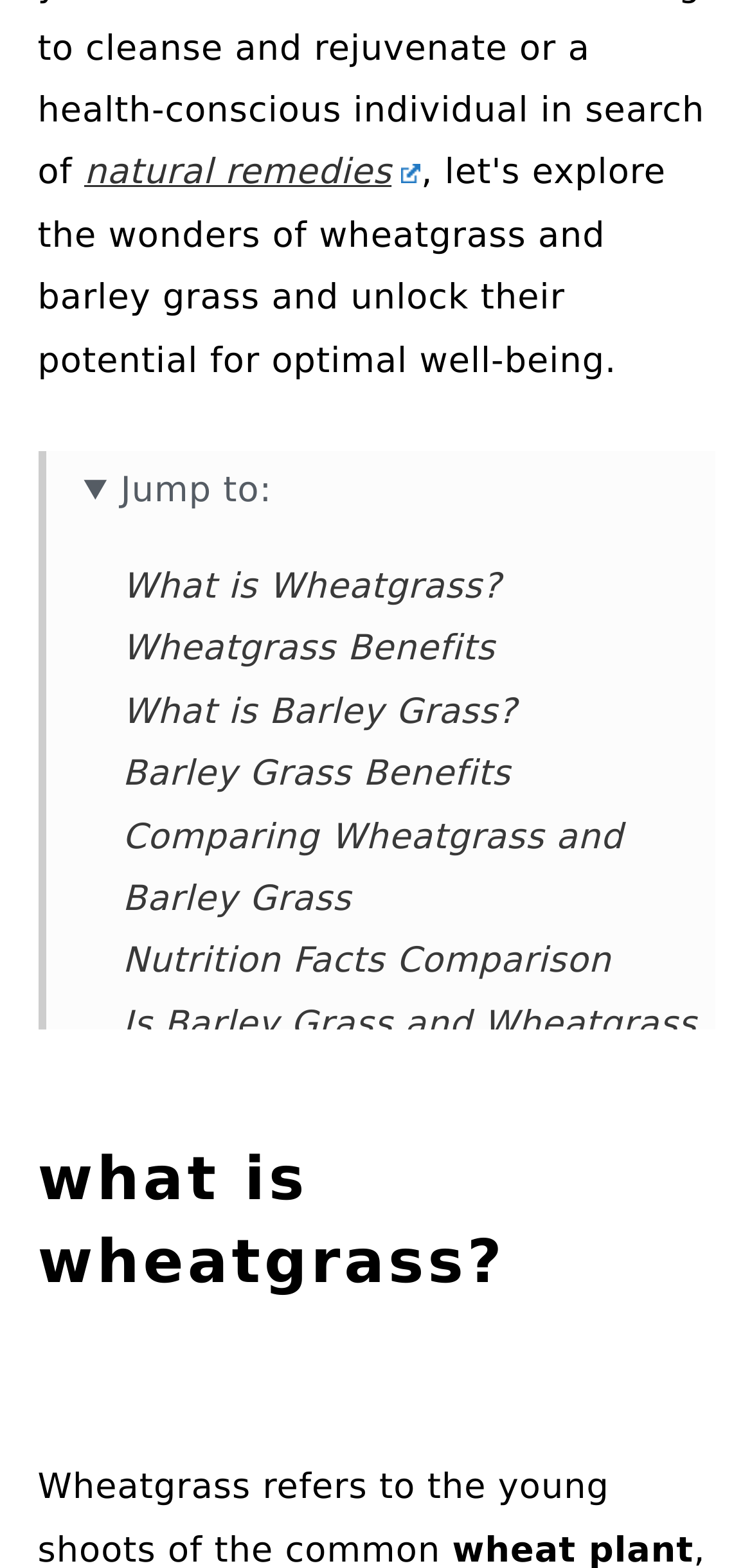Provide a one-word or short-phrase answer to the question:
What is the topic of the heading below the links?

what is wheatgrass?